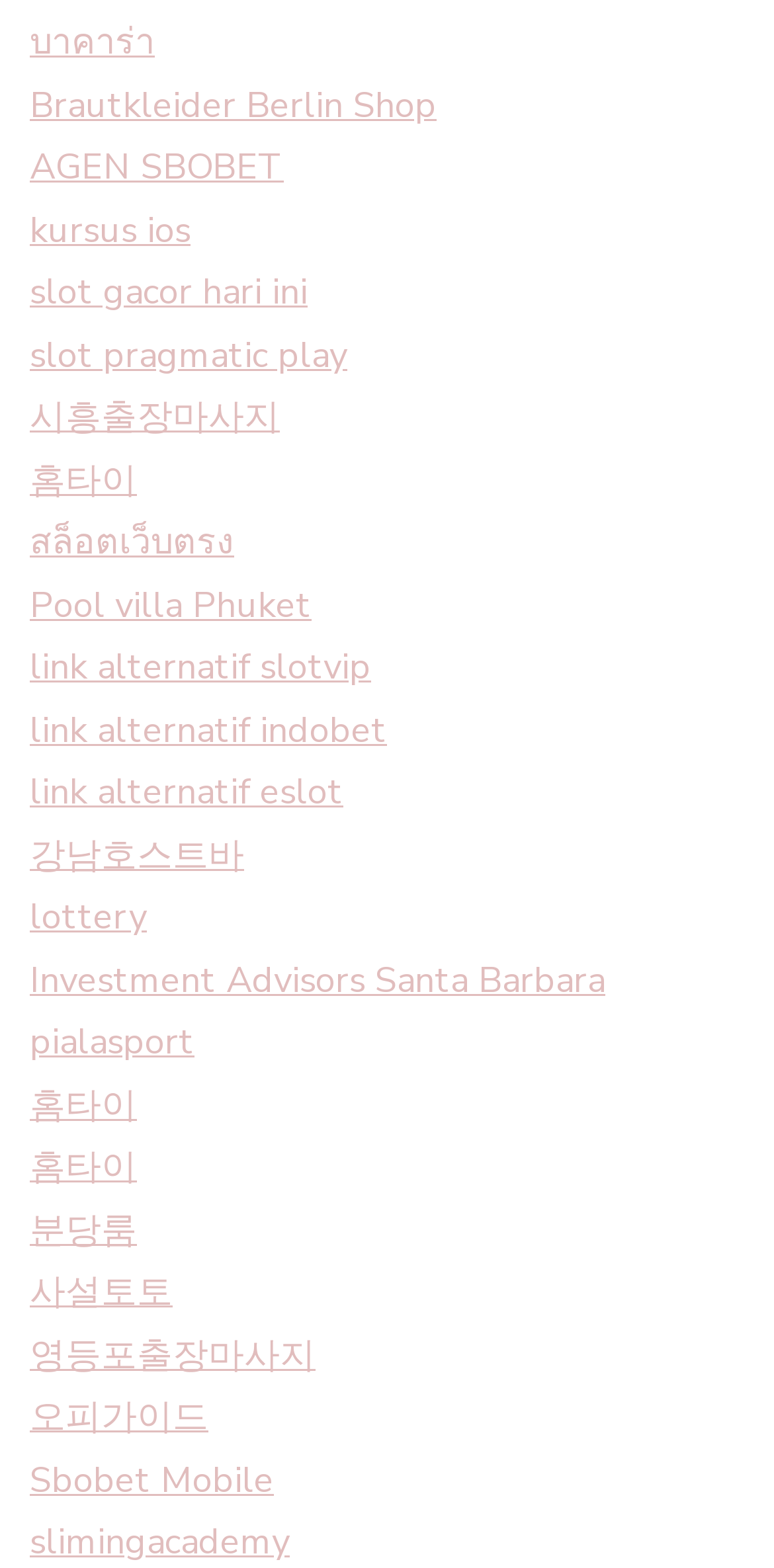Show the bounding box coordinates of the region that should be clicked to follow the instruction: "go to the previous article."

None